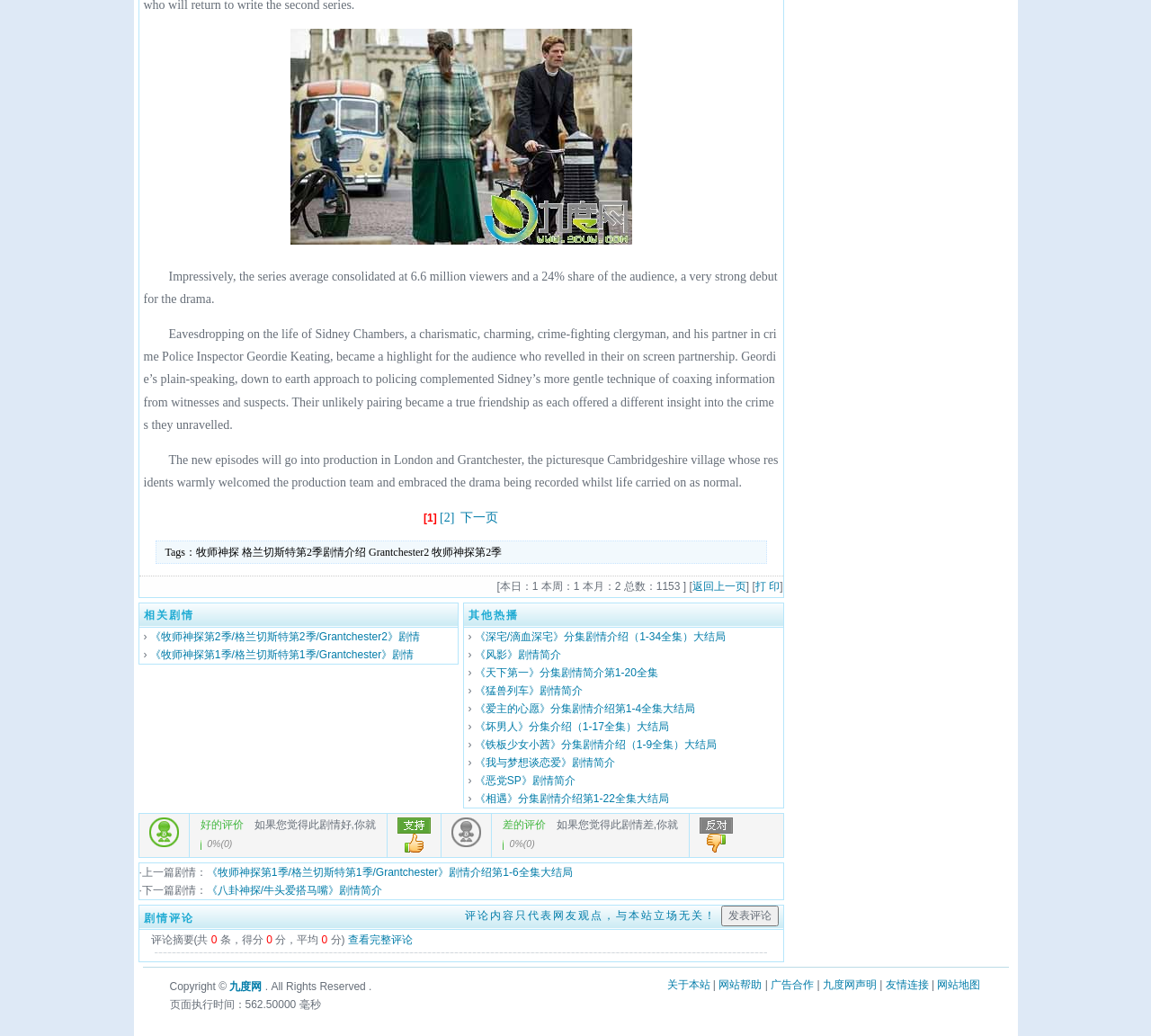Refer to the element description 网站地图 and identify the corresponding bounding box in the screenshot. Format the coordinates as (top-left x, top-left y, bottom-right x, bottom-right y) with values in the range of 0 to 1.

[0.814, 0.944, 0.852, 0.956]